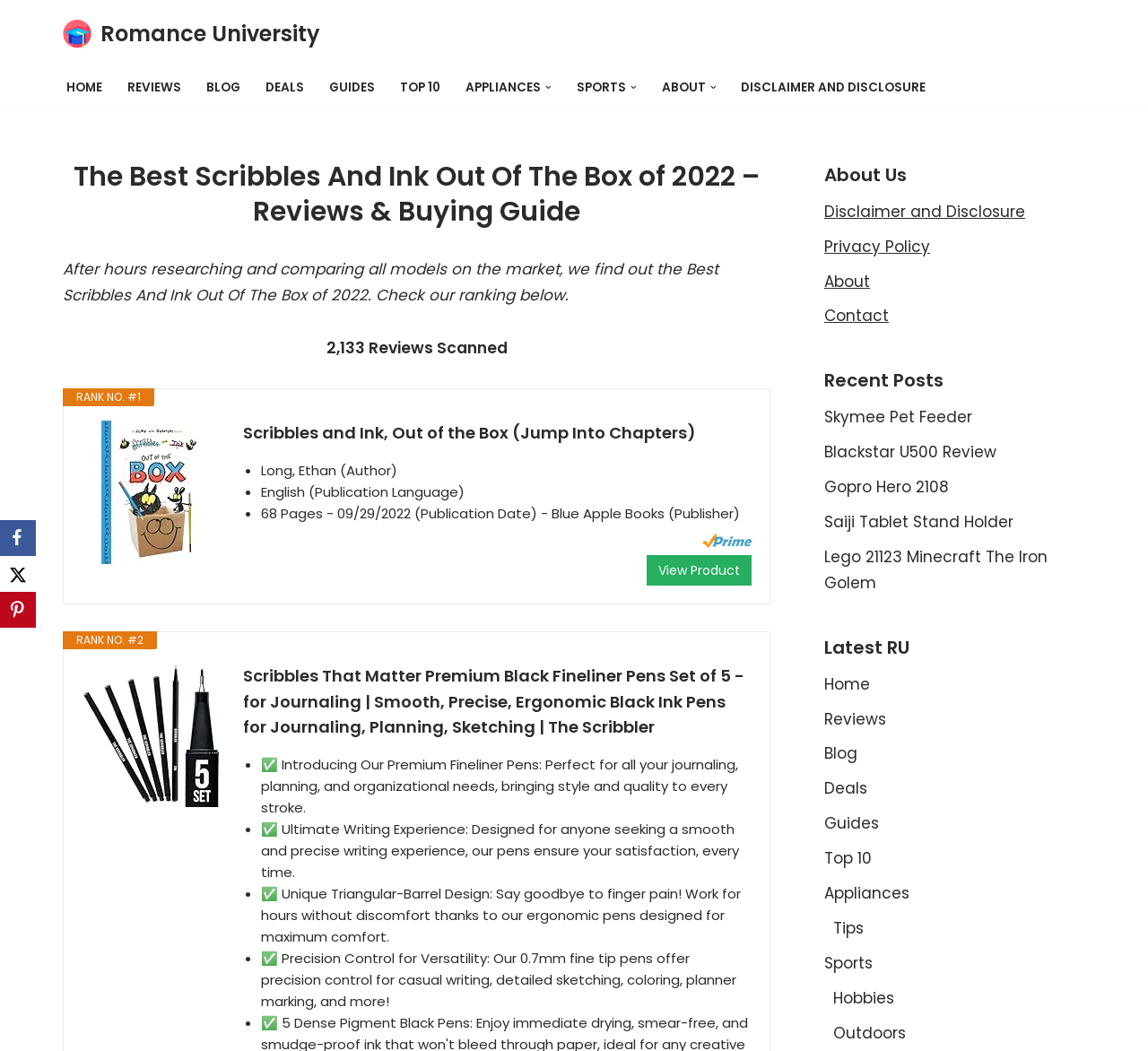Based on the description "title="Amazon Prime"", find the bounding box of the specified UI element.

[0.612, 0.507, 0.655, 0.521]